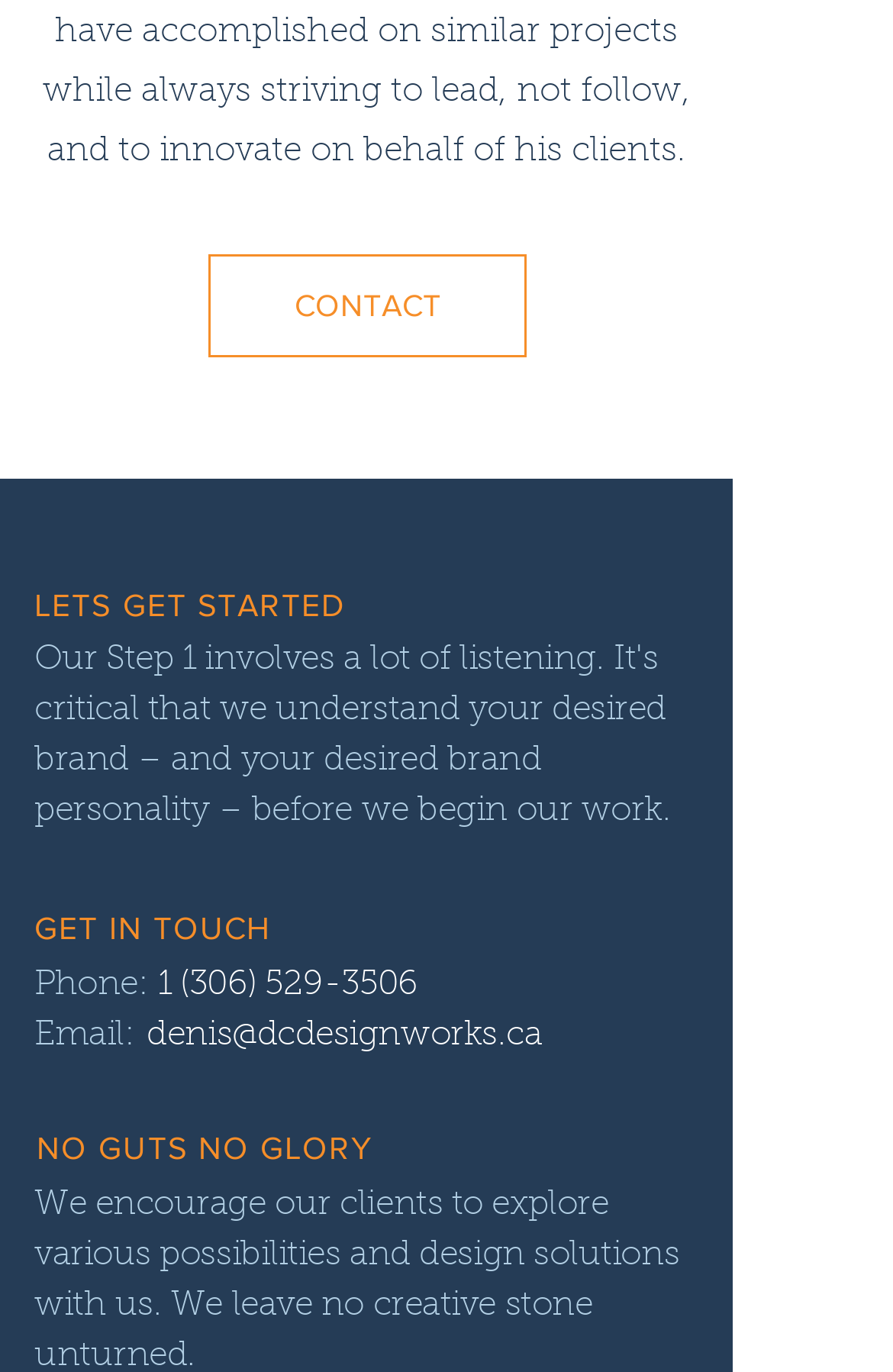Identify the bounding box of the HTML element described here: "denis@dcdesignworks.ca". Provide the coordinates as four float numbers between 0 and 1: [left, top, right, bottom].

[0.164, 0.738, 0.607, 0.769]